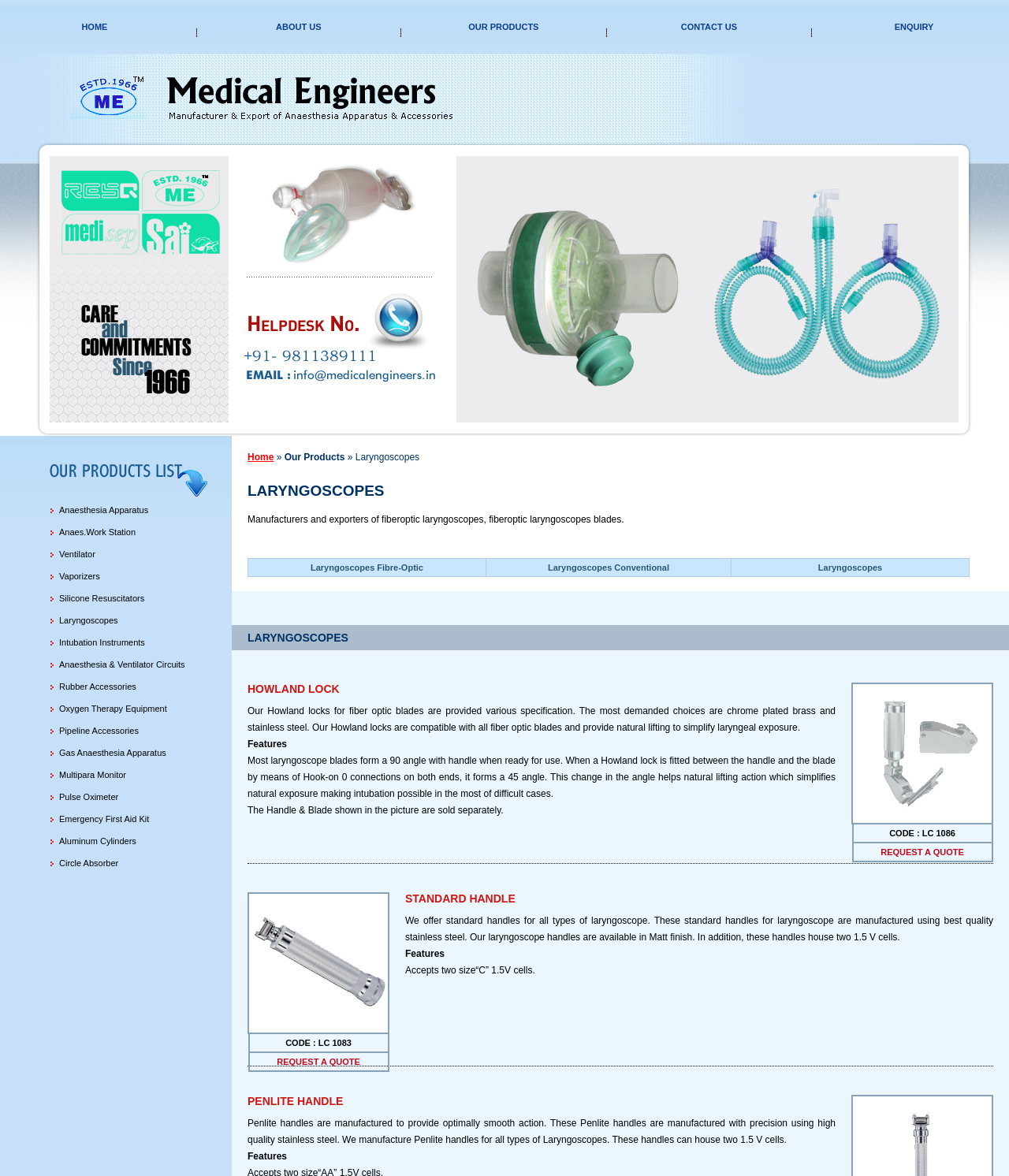Based on the element description Anaesthesia & Ventilator Circuits, identify the bounding box of the UI element in the given webpage screenshot. The coordinates should be in the format (top-left x, top-left y, bottom-right x, bottom-right y) and must be between 0 and 1.

[0.059, 0.561, 0.183, 0.569]